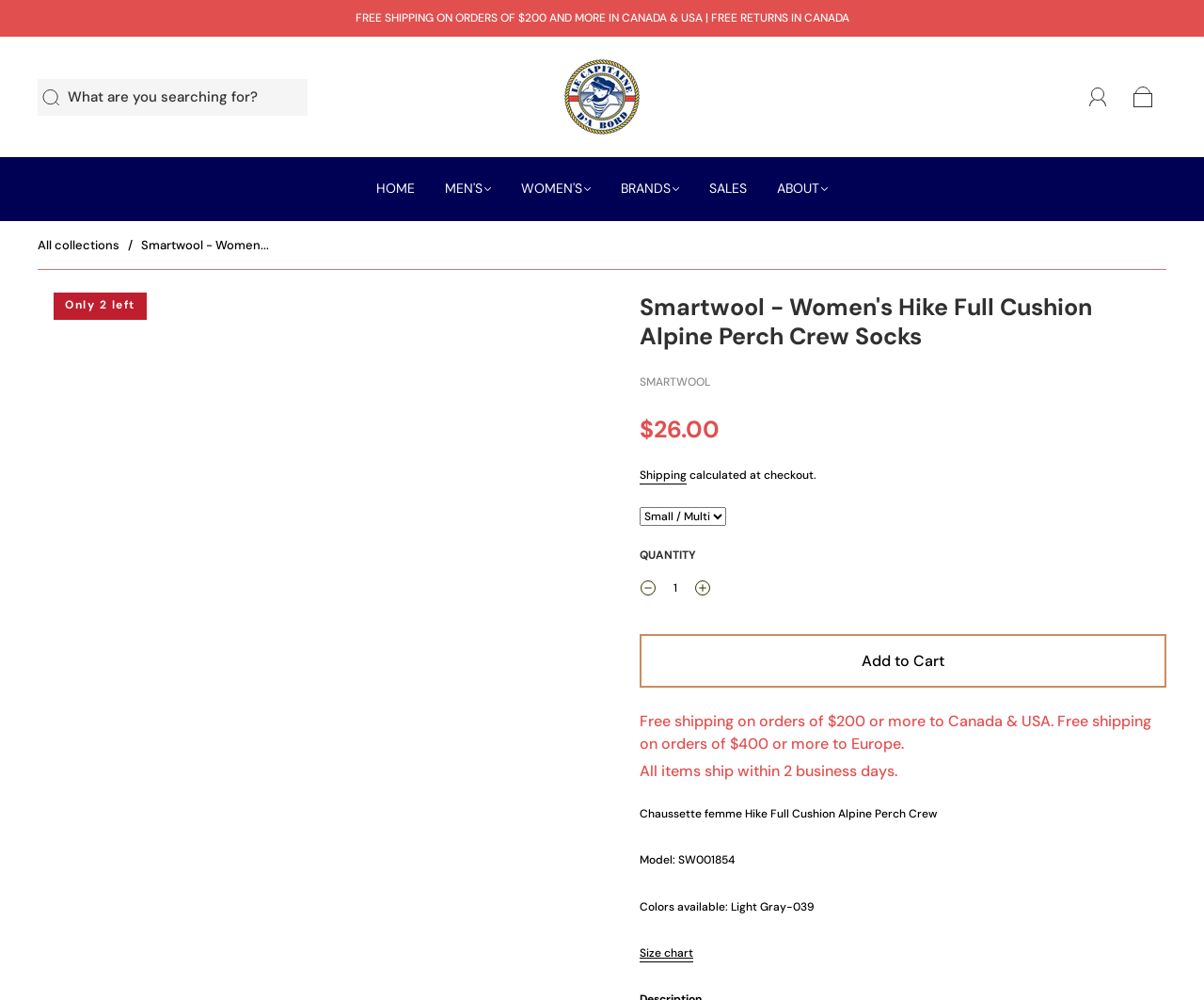Please indicate the bounding box coordinates of the element's region to be clicked to achieve the instruction: "View size chart". Provide the coordinates as four float numbers between 0 and 1, i.e., [left, top, right, bottom].

[0.531, 0.945, 0.576, 0.962]